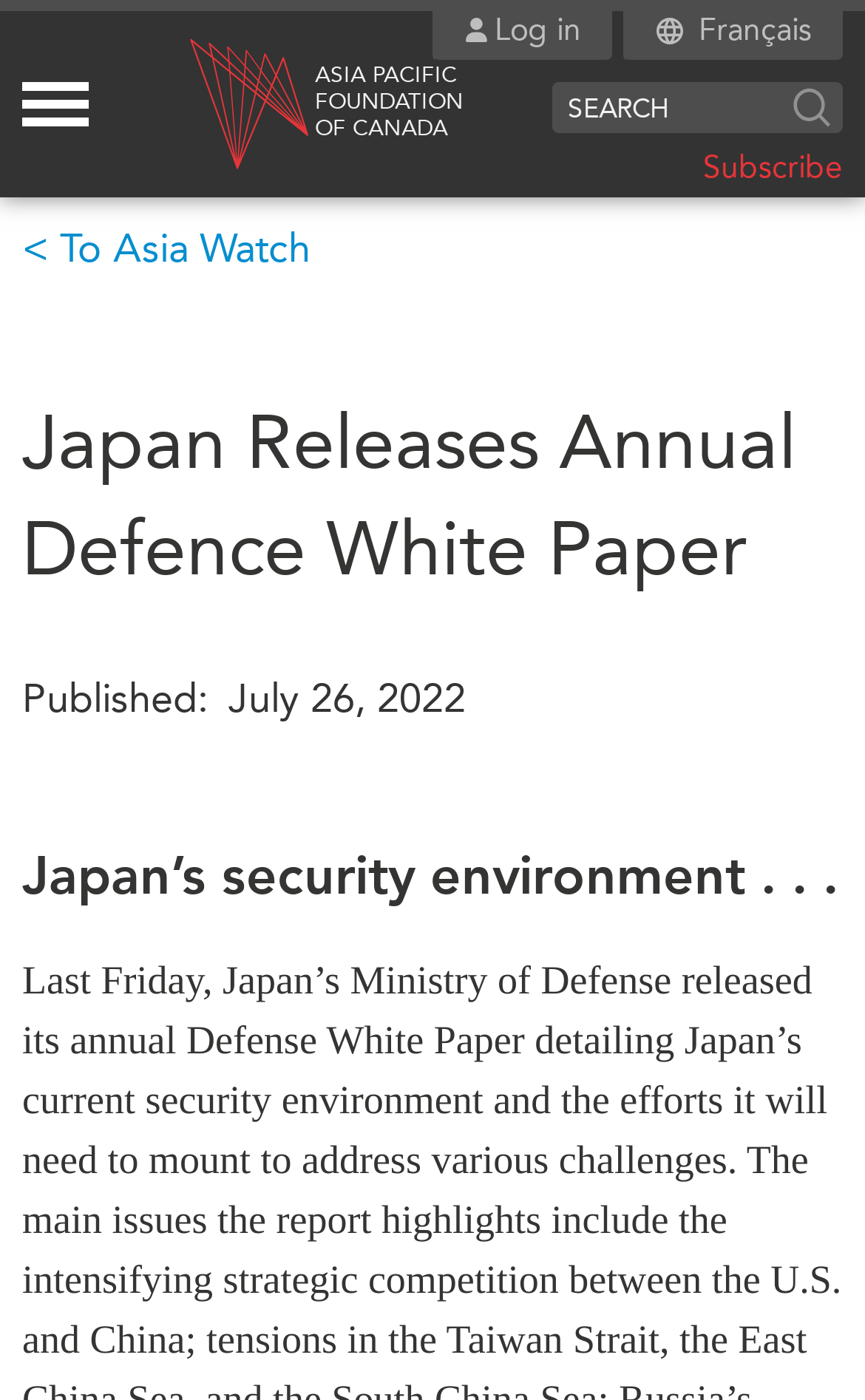Extract the main title from the webpage and generate its text.

Japan Releases Annual Defence White Paper